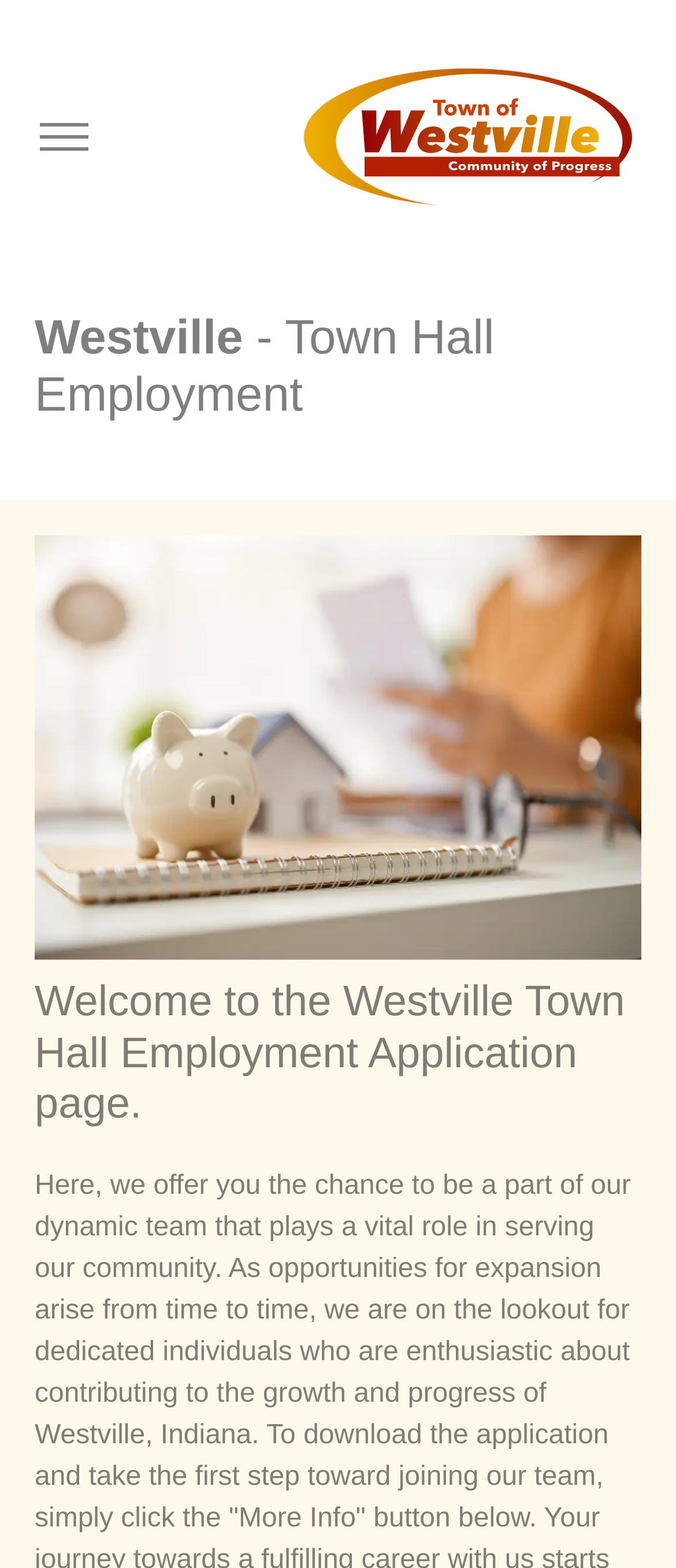Identify the bounding box of the HTML element described here: "alt="logo"". Provide the coordinates as four float numbers between 0 and 1: [left, top, right, bottom].

[0.436, 0.031, 0.949, 0.144]